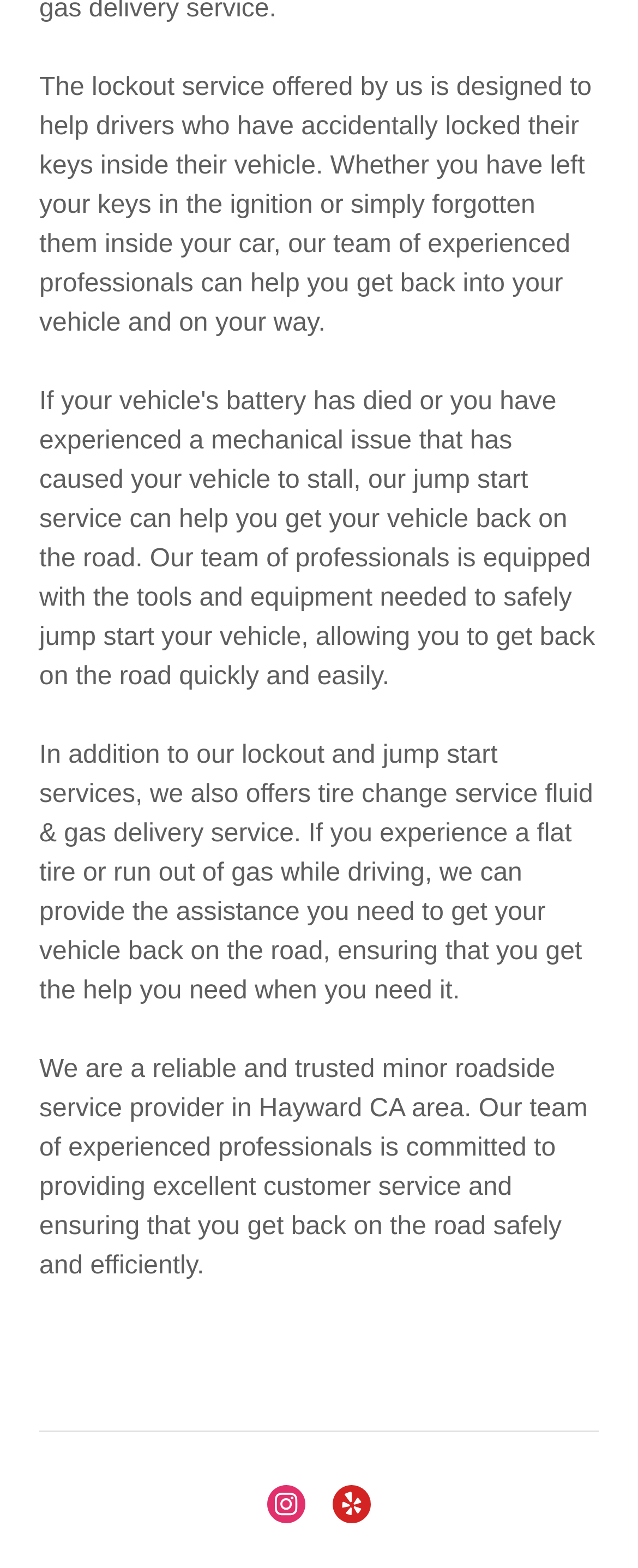How many social media links are present?
Answer the question based on the image using a single word or a brief phrase.

2